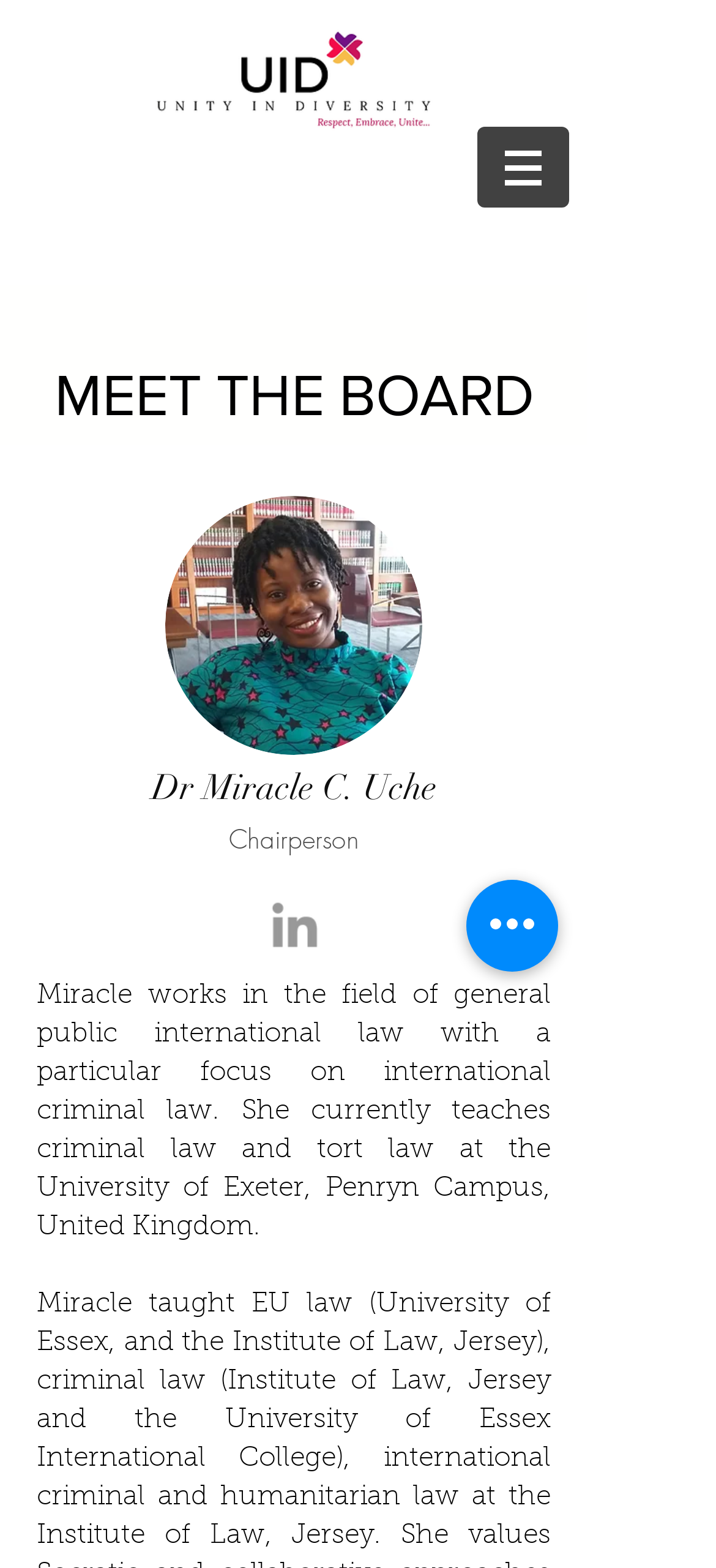Create an elaborate caption for the webpage.

The webpage is about Unity In Diversity (UID), an organization that helps refugees in Europe, specifically in the Netherlands. At the top, there is a navigation menu labeled "Site" with a button that has a popup menu. To the left of the navigation menu, there is a logo image of UID.

Below the navigation menu, there is a prominent section that introduces the board members of UID. The first member featured is Dr. Miracle C. Uche, who is the Chairperson of the organization. Her profile includes a photo, a heading with her name, and a brief description of her work experience and expertise in international law. She is a teacher at the University of Exeter, and her research focuses on international criminal law.

To the right of Dr. Uche's profile, there is a social media link to her LinkedIn profile, represented by a grey LinkedIn icon. Below her profile, there is a brief description of her teaching experience, including the subjects and institutions she has taught at.

At the bottom of the page, there is a button labeled "Quick actions". Overall, the webpage has a simple and clean layout, with a focus on introducing the board members of UID and their work.